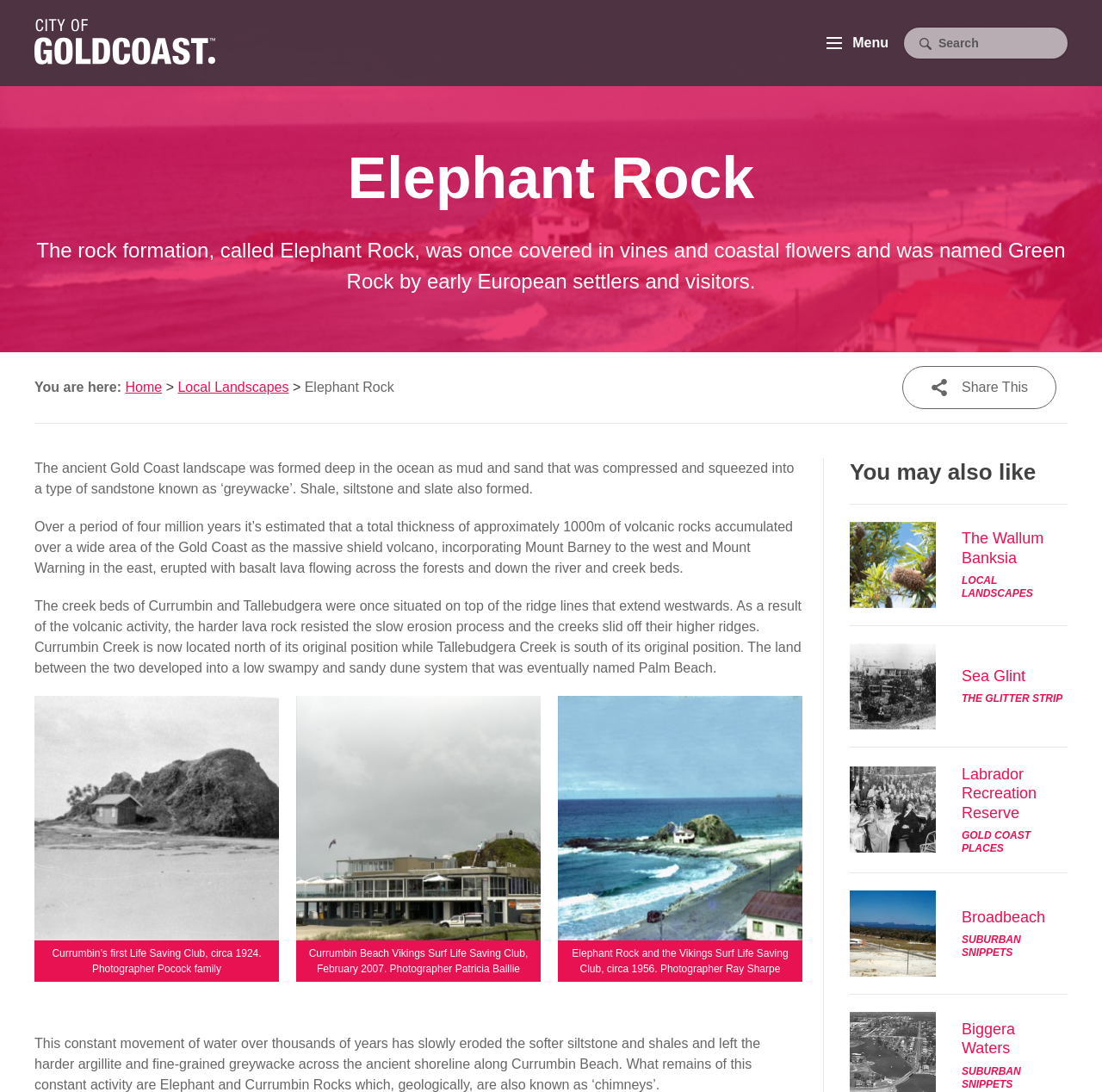Please specify the bounding box coordinates of the region to click in order to perform the following instruction: "Click the 'Menu' button".

[0.75, 0.032, 0.806, 0.047]